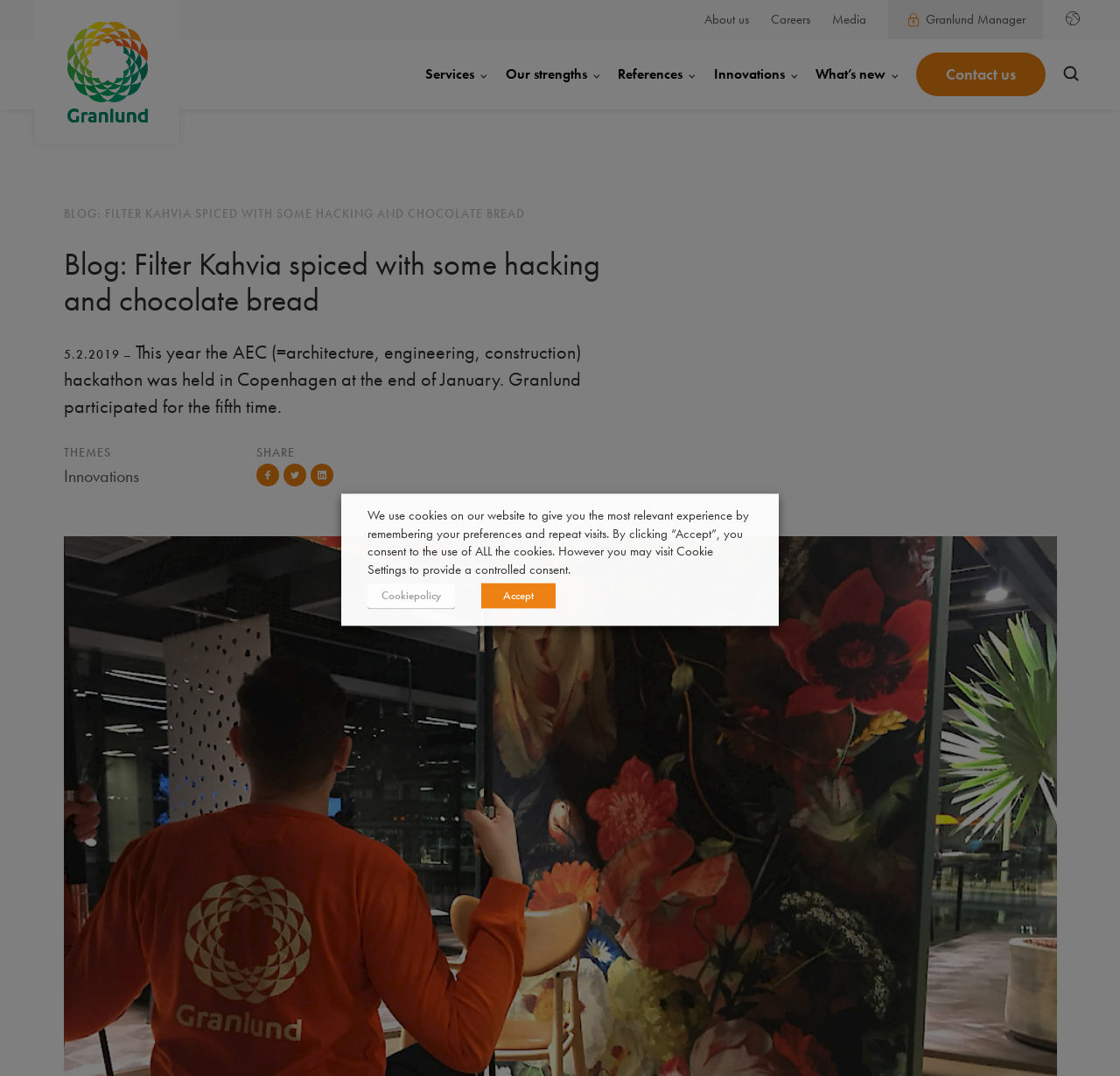Determine the bounding box coordinates for the area you should click to complete the following instruction: "Click on About us".

[0.629, 0.0, 0.669, 0.037]